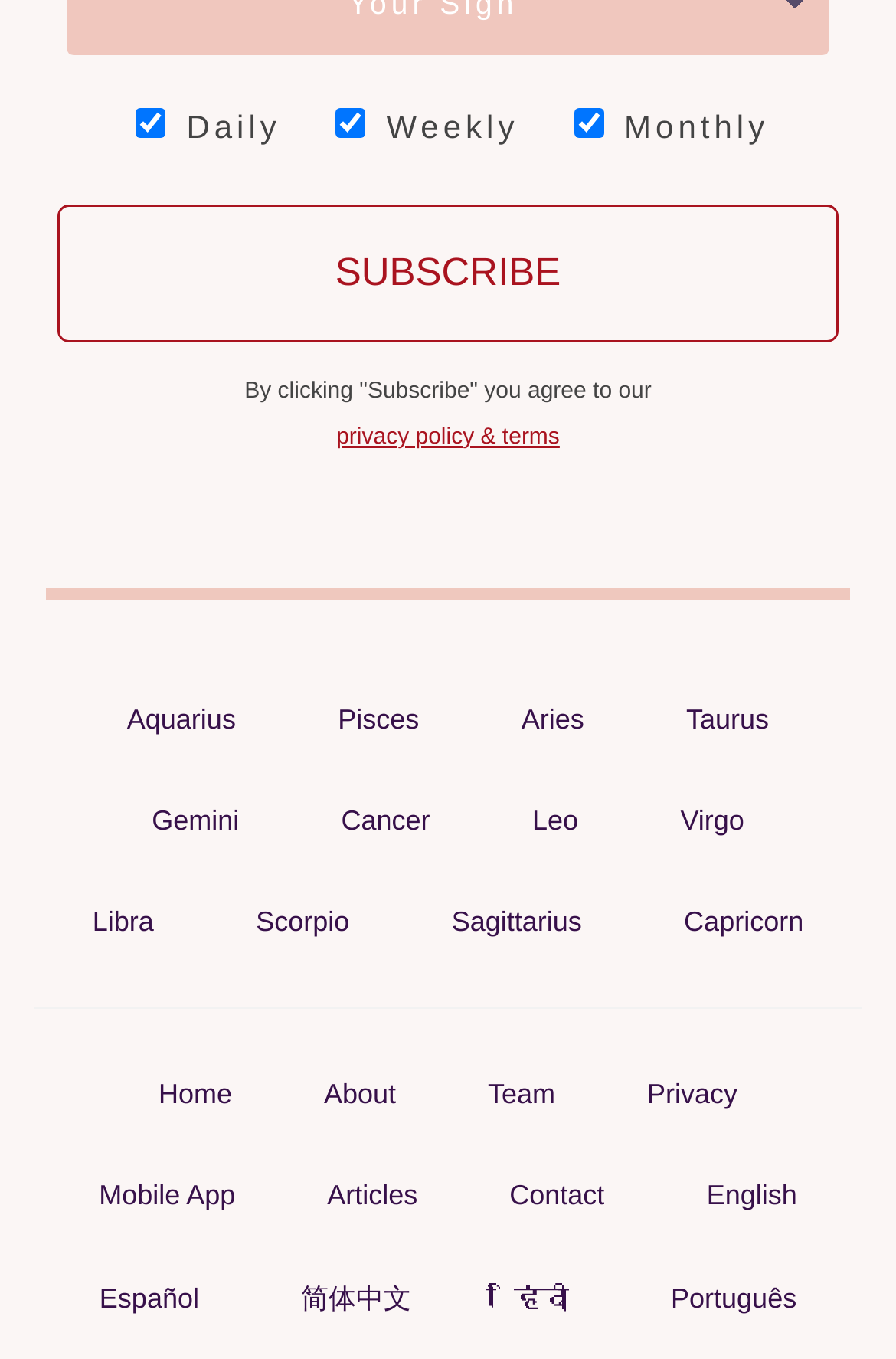Respond with a single word or phrase:
What is the link 'privacy policy & terms' for?

View policy